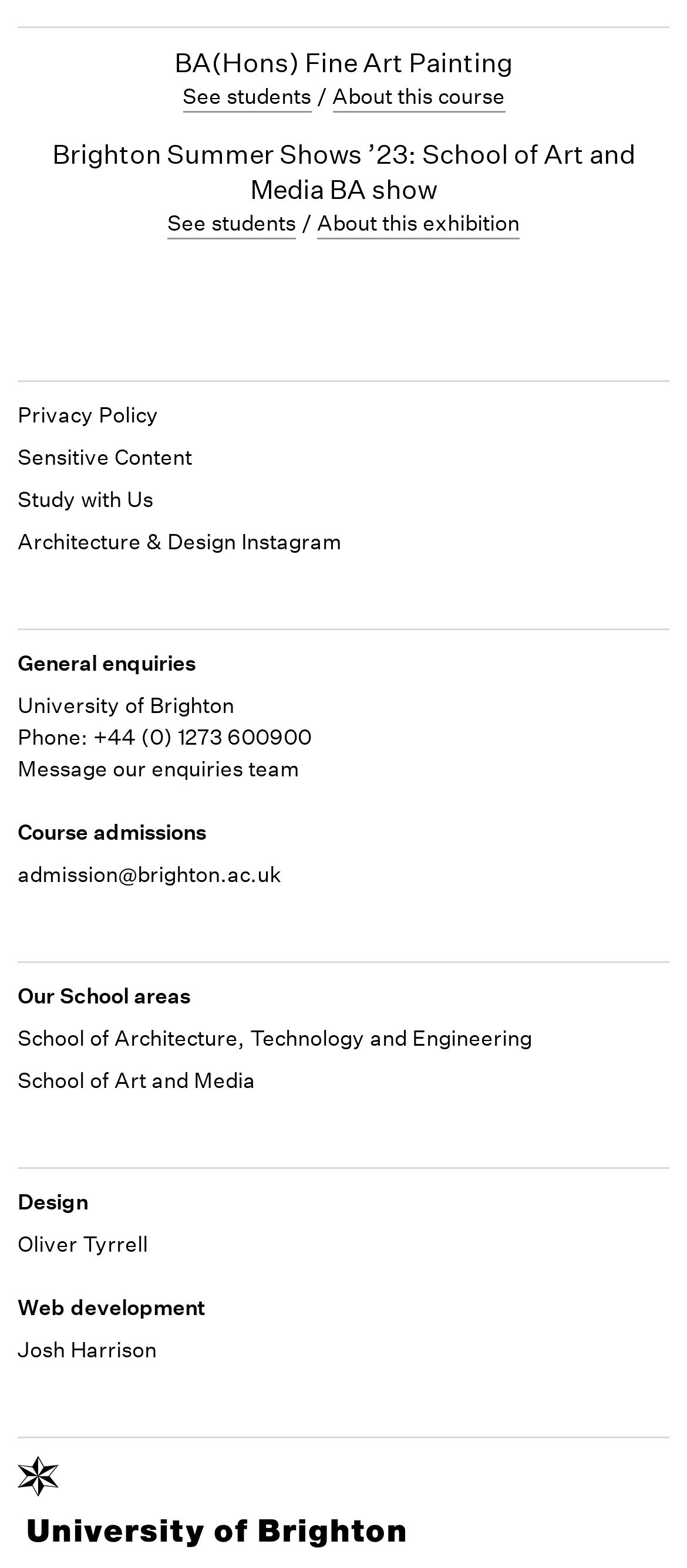Provide the bounding box coordinates of the section that needs to be clicked to accomplish the following instruction: "Explore School of Art and Media."

[0.026, 0.679, 0.372, 0.7]